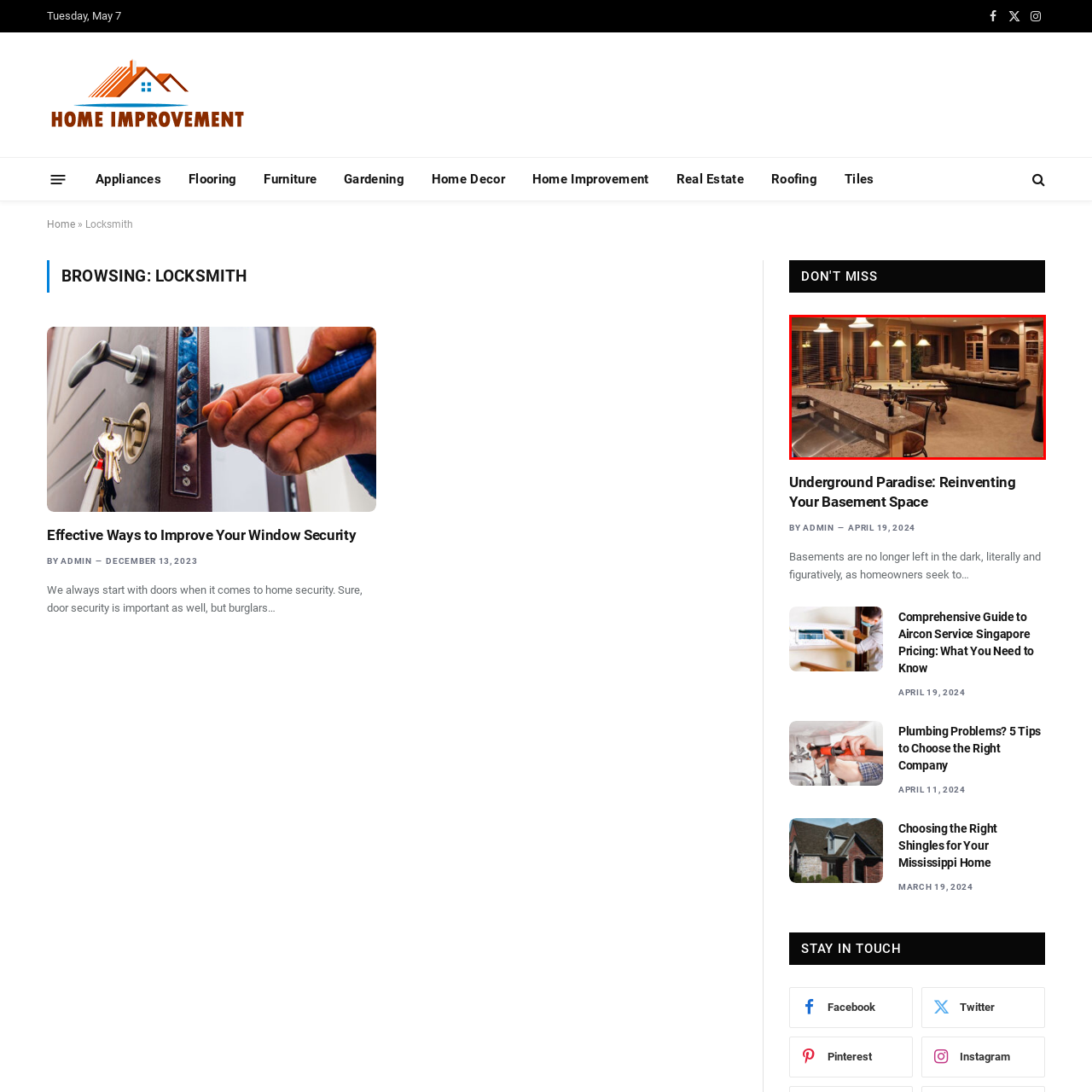Direct your attention to the image within the red boundary, What is the purpose of the large windows in the background?
 Respond with a single word or phrase.

allow natural light